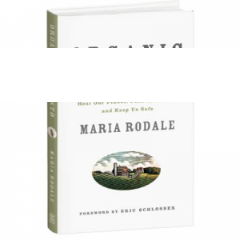What is the main focus of the book?
Please provide an in-depth and detailed response to the question.

The caption suggests that the book aims to educate readers on the detrimental effects of chemical farming while promoting healthier alternatives, indicating that the main focus of the book is on advocating for sustainable agriculture practices.